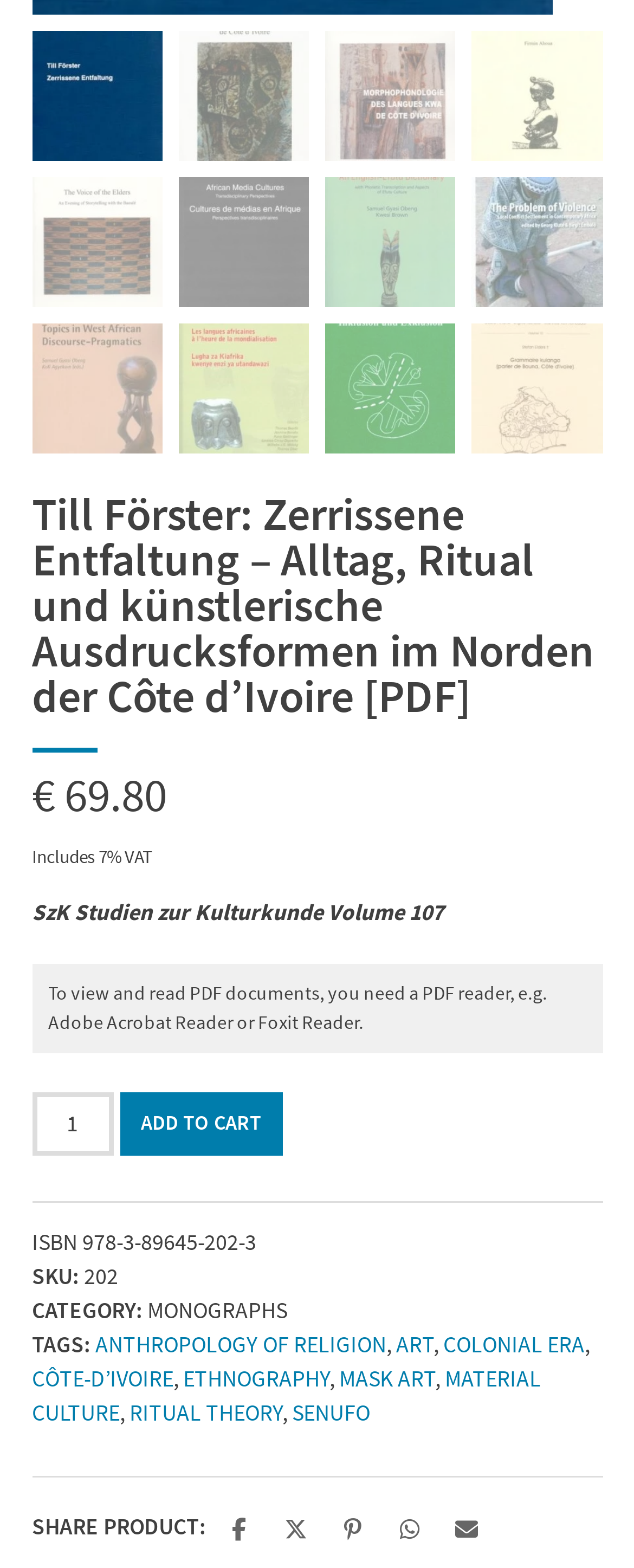Locate the bounding box coordinates of the clickable element to fulfill the following instruction: "Add product to cart". Provide the coordinates as four float numbers between 0 and 1 in the format [left, top, right, bottom].

[0.188, 0.696, 0.445, 0.737]